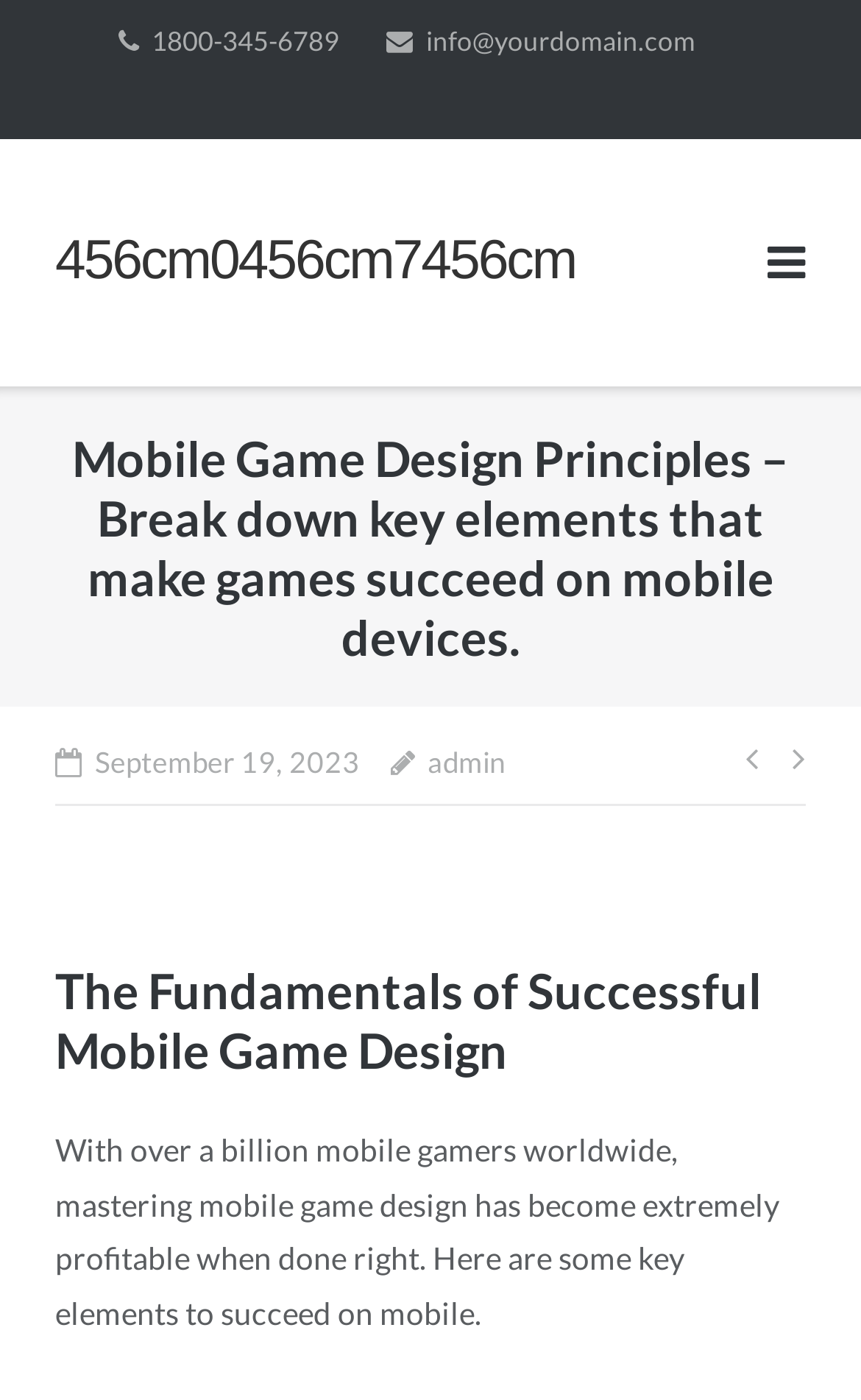What is the phone number on the top left?
Give a single word or phrase as your answer by examining the image.

1800-345-6789